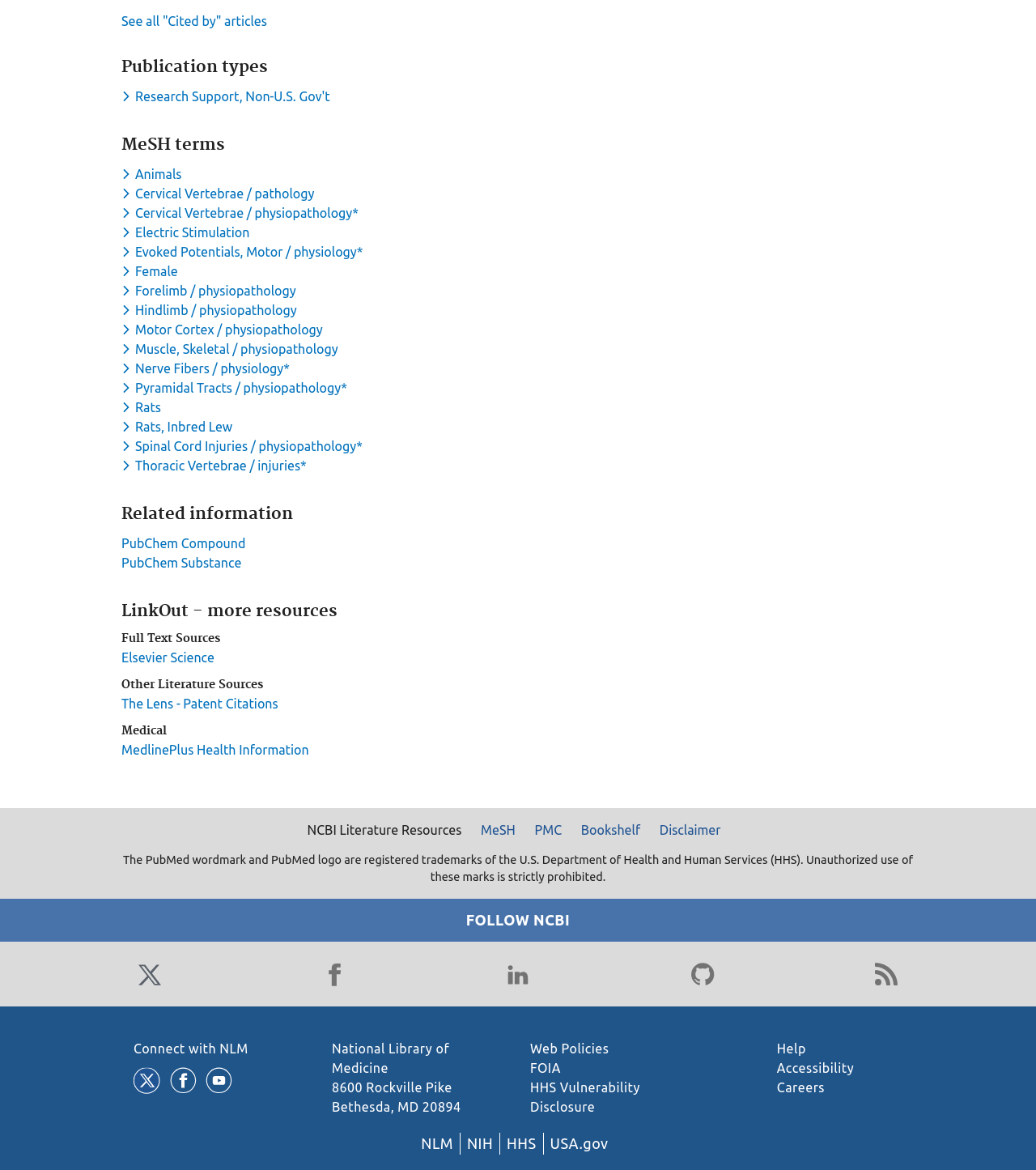Please locate the bounding box coordinates of the element that needs to be clicked to achieve the following instruction: "Go to MeSH". The coordinates should be four float numbers between 0 and 1, i.e., [left, top, right, bottom].

[0.456, 0.701, 0.505, 0.718]